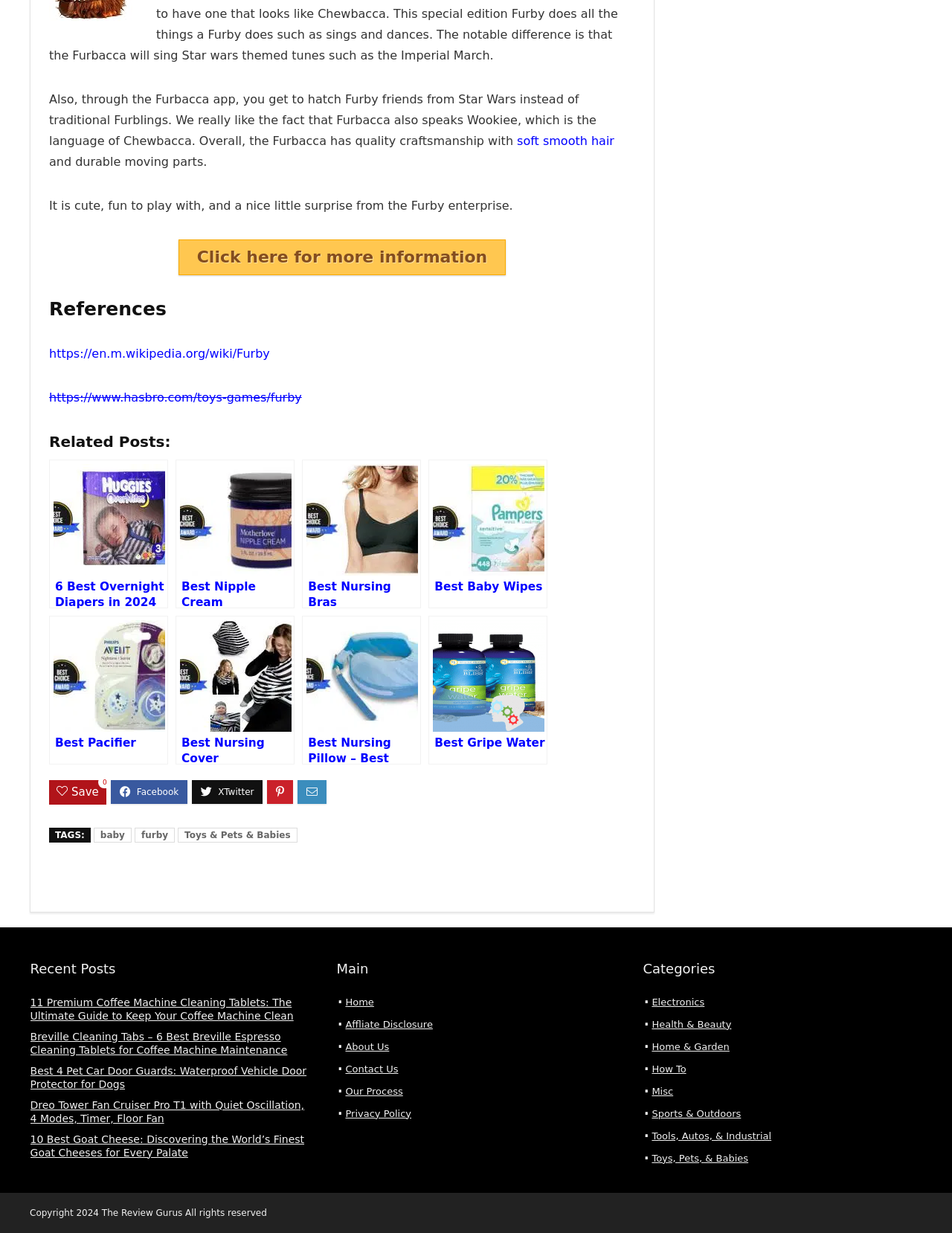What is the category of the webpage under 'Categories'?
Kindly offer a comprehensive and detailed response to the question.

The webpage is categorized under 'Toys, Pets, & Babies' in the 'Categories' section, which suggests that the webpage is related to toys, pets, and baby products.